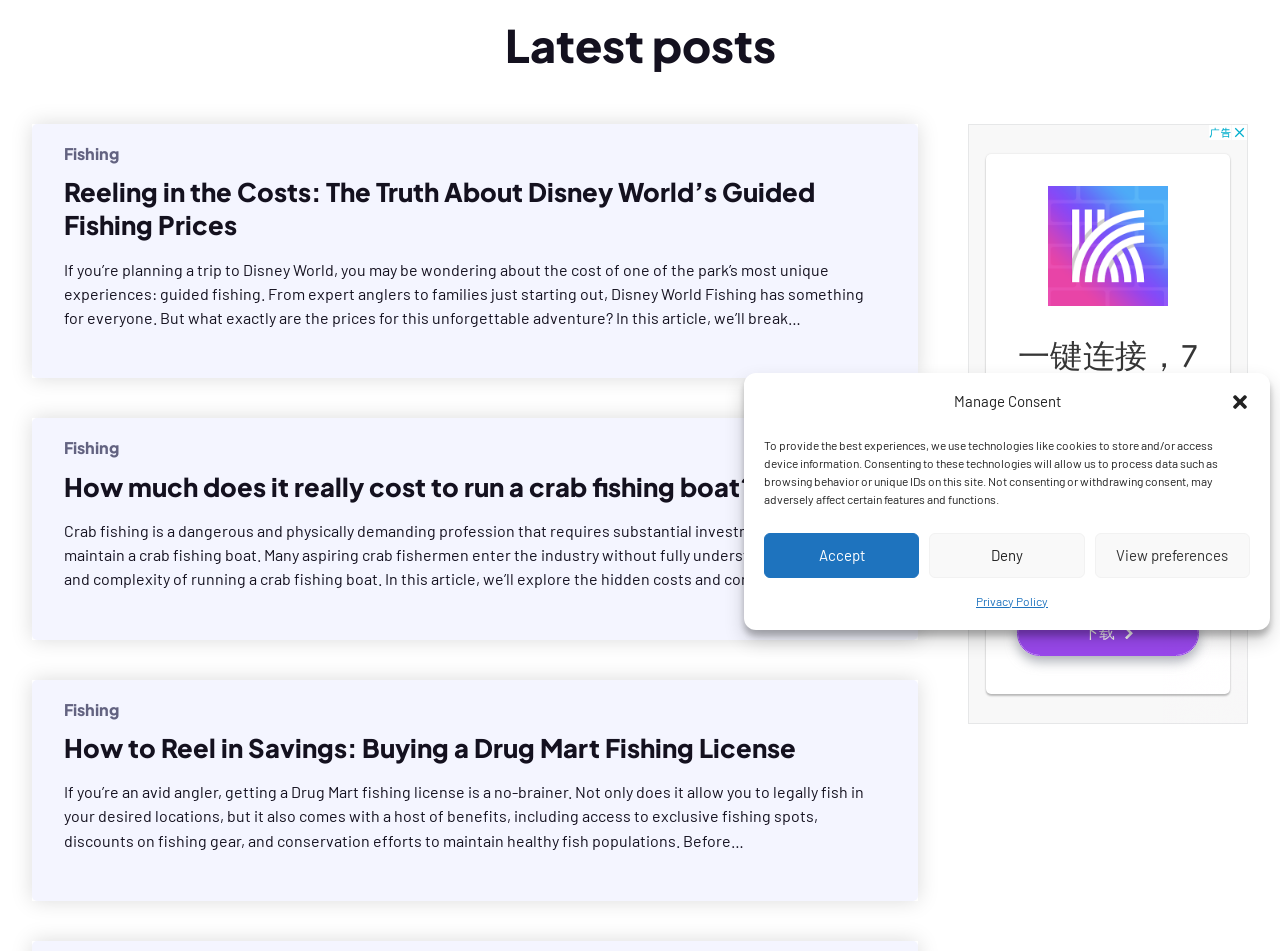Please determine the bounding box of the UI element that matches this description: Accept. The coordinates should be given as (top-left x, top-left y, bottom-right x, bottom-right y), with all values between 0 and 1.

[0.597, 0.56, 0.718, 0.607]